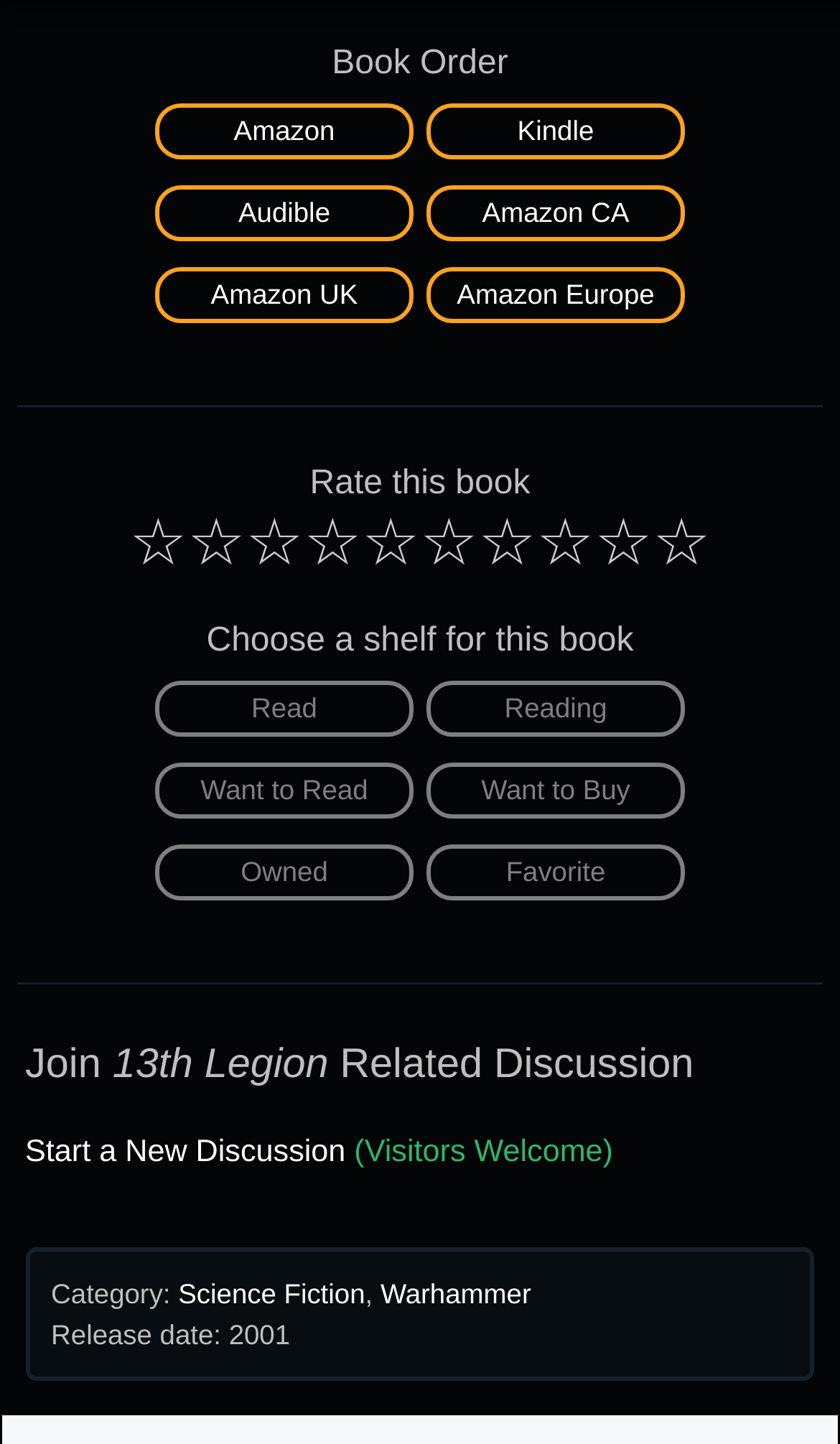Pinpoint the bounding box coordinates of the area that must be clicked to complete this instruction: "View Science Fiction category".

[0.212, 0.884, 0.435, 0.907]